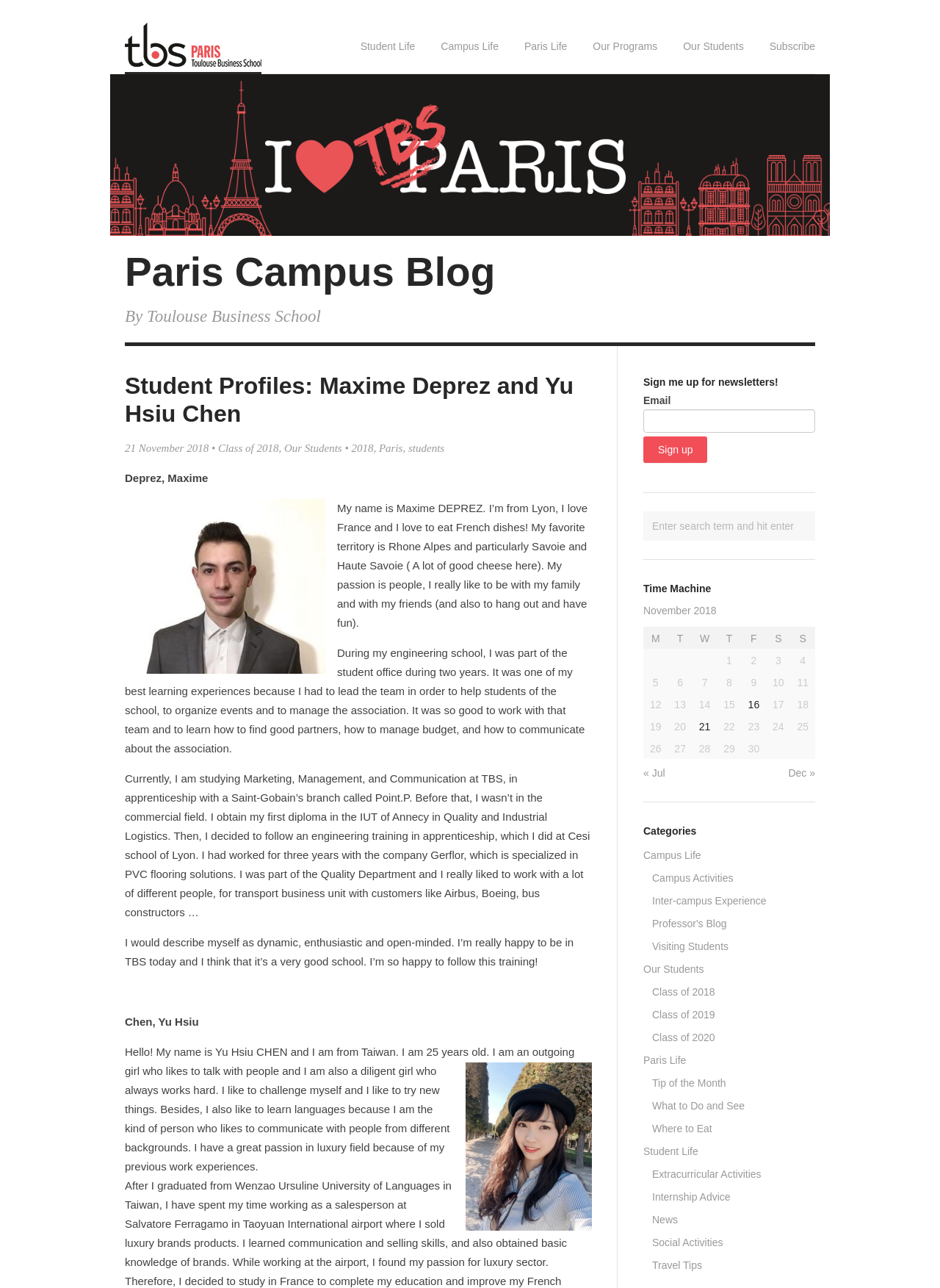Please specify the bounding box coordinates for the clickable region that will help you carry out the instruction: "Search for something".

[0.684, 0.397, 0.867, 0.42]